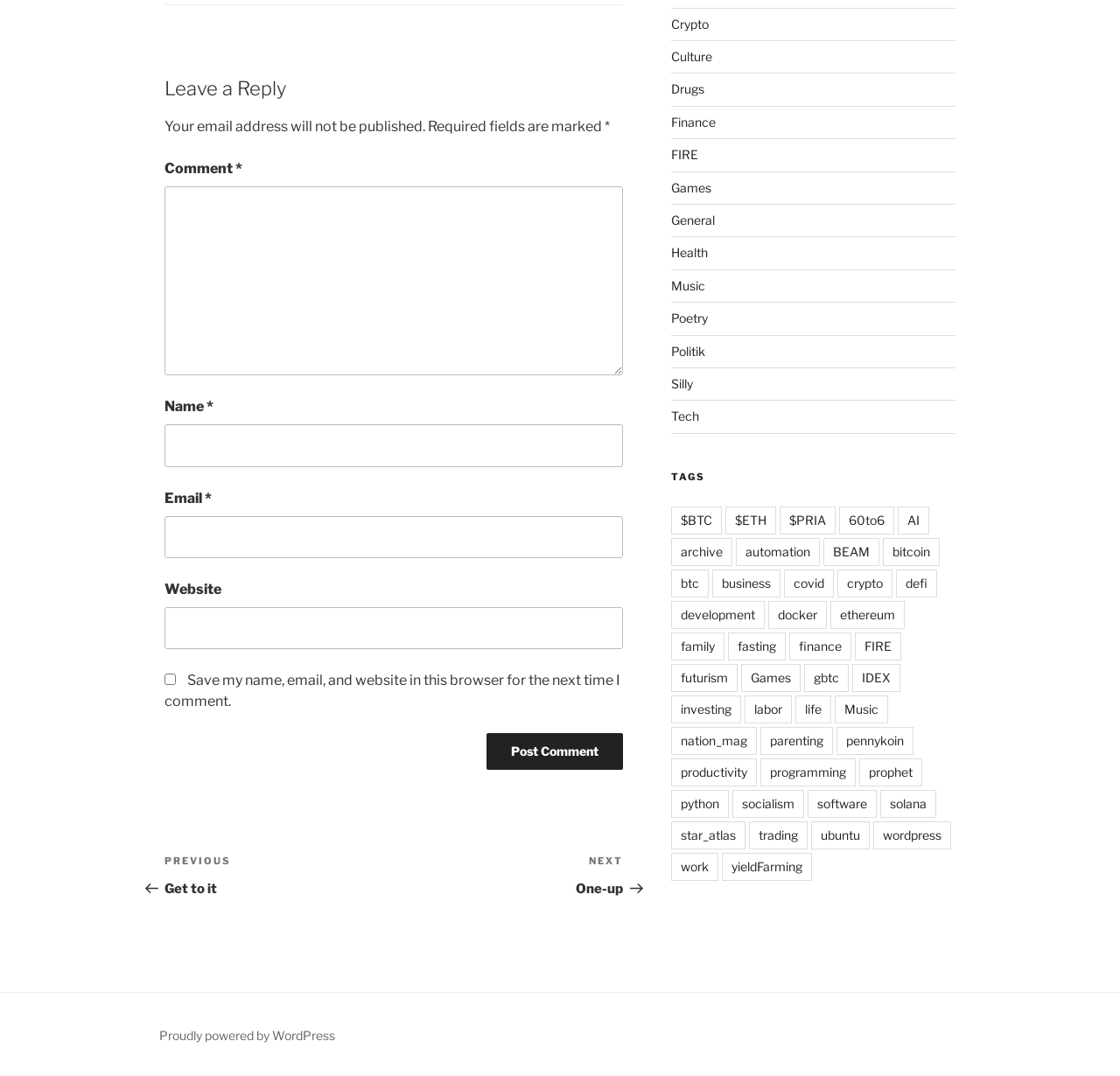Determine the bounding box for the described UI element: "Proudly powered by WordPress".

[0.142, 0.955, 0.299, 0.969]